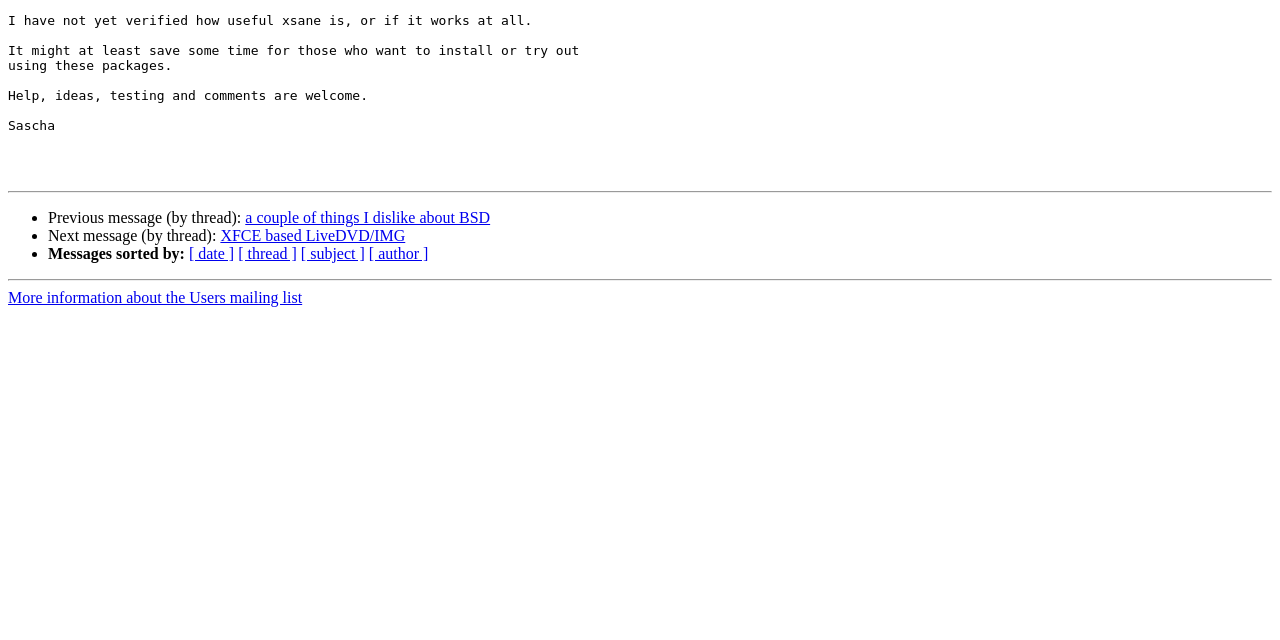Provide the bounding box coordinates, formatted as (top-left x, top-left y, bottom-right x, bottom-right y), with all values being floating point numbers between 0 and 1. Identify the bounding box of the UI element that matches the description: [ thread ]

[0.186, 0.383, 0.232, 0.41]